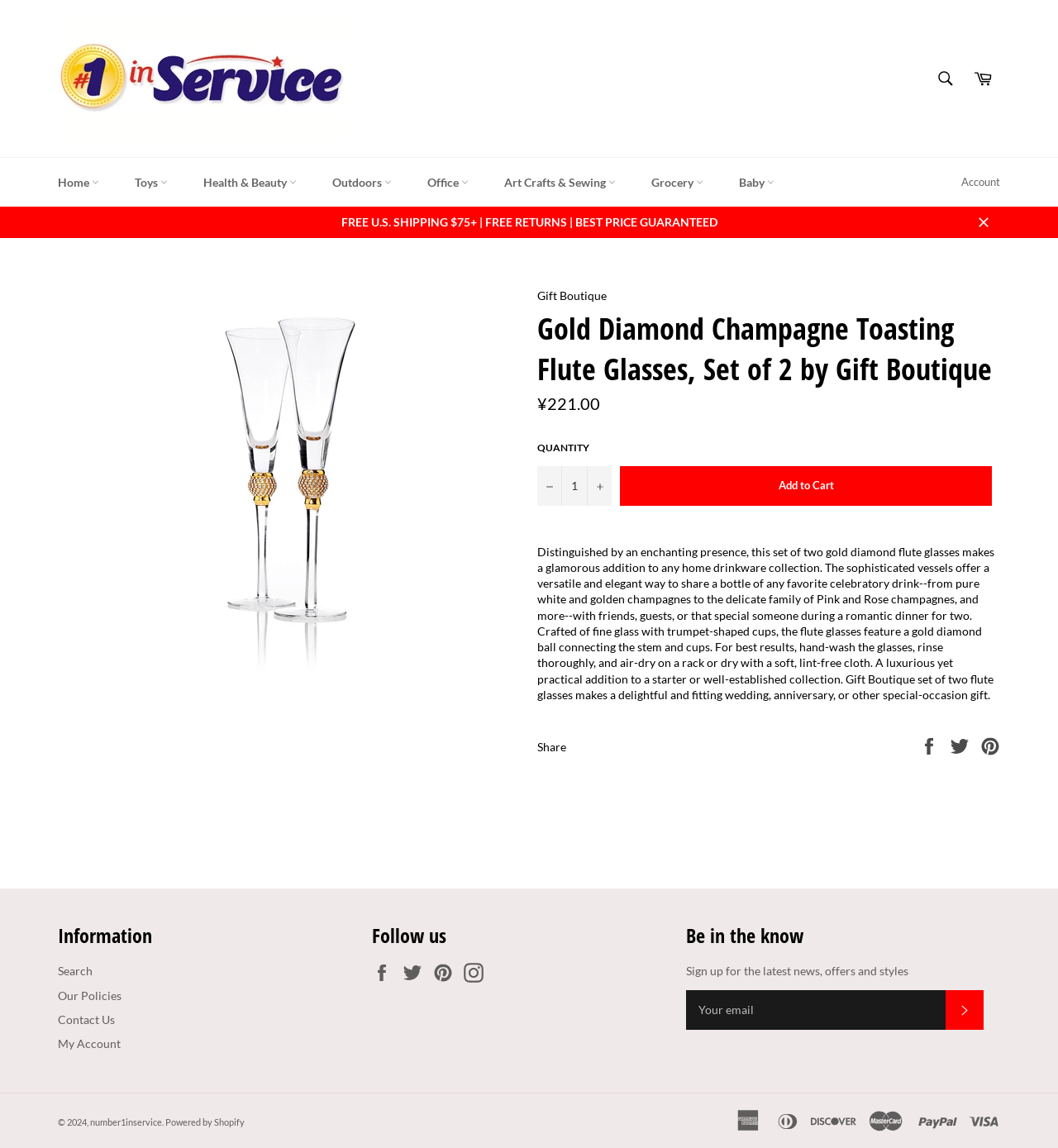What is the purpose of the product?
Based on the screenshot, provide a one-word or short-phrase response.

To share celebratory drinks